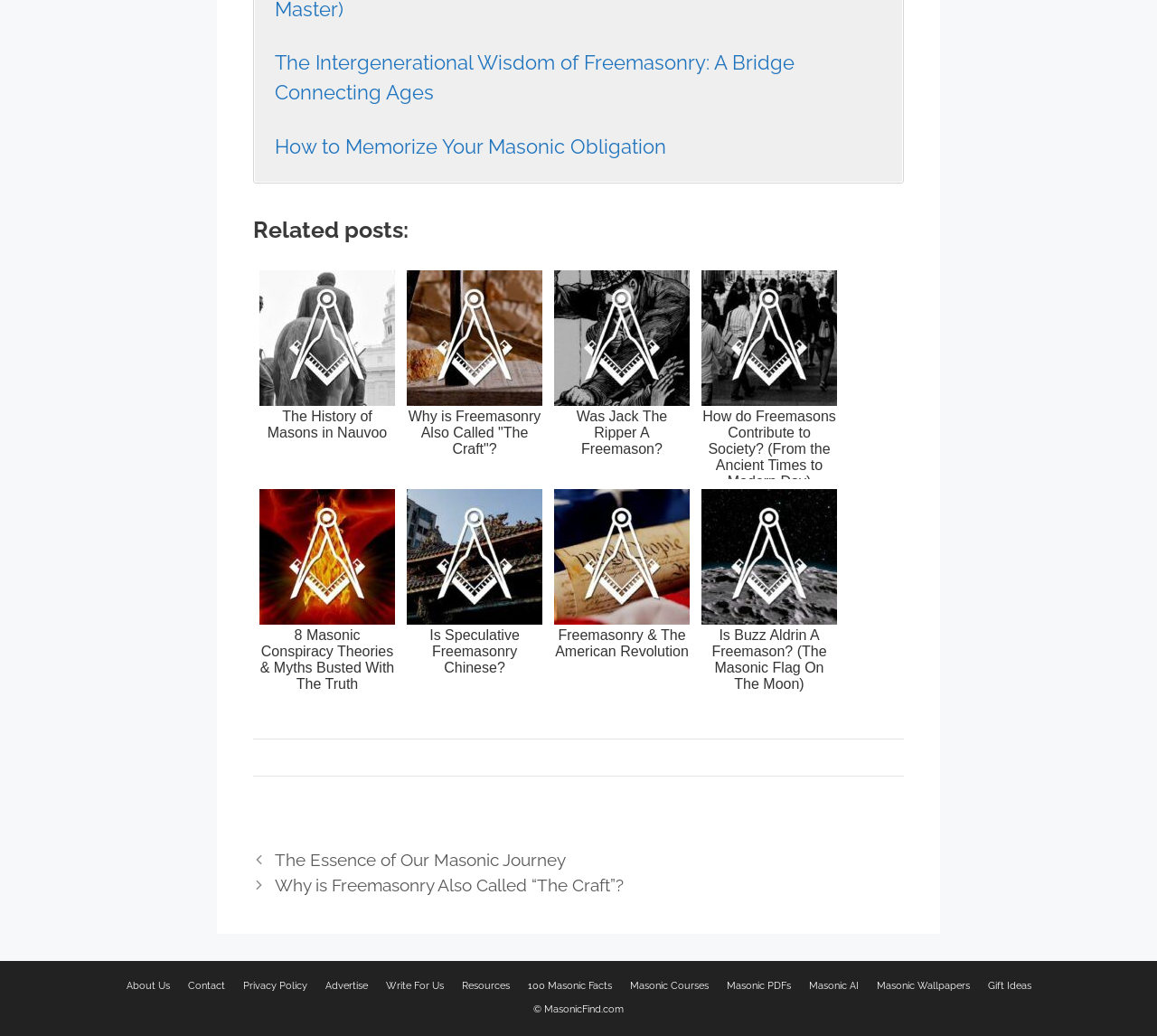Based on the visual content of the image, answer the question thoroughly: What is the name of the website?

The name of the website is located at the bottom of the webpage, in the footer section, and is written as '© MasonicFind.com'. This suggests that the website is owned and operated by MasonicFind.com.